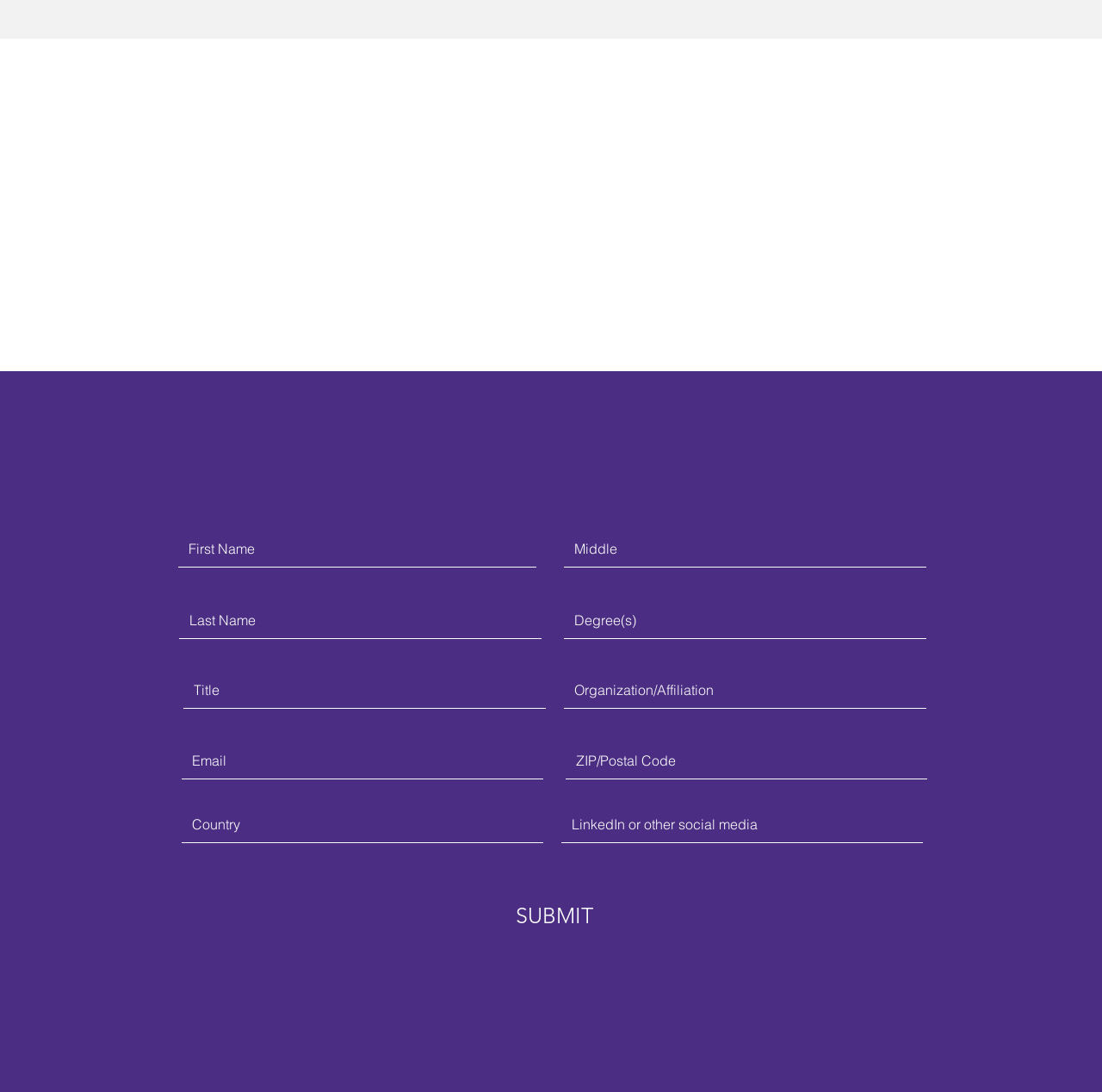Please identify the bounding box coordinates of the clickable region that I should interact with to perform the following instruction: "Click submit". The coordinates should be expressed as four float numbers between 0 and 1, i.e., [left, top, right, bottom].

[0.448, 0.823, 0.559, 0.854]